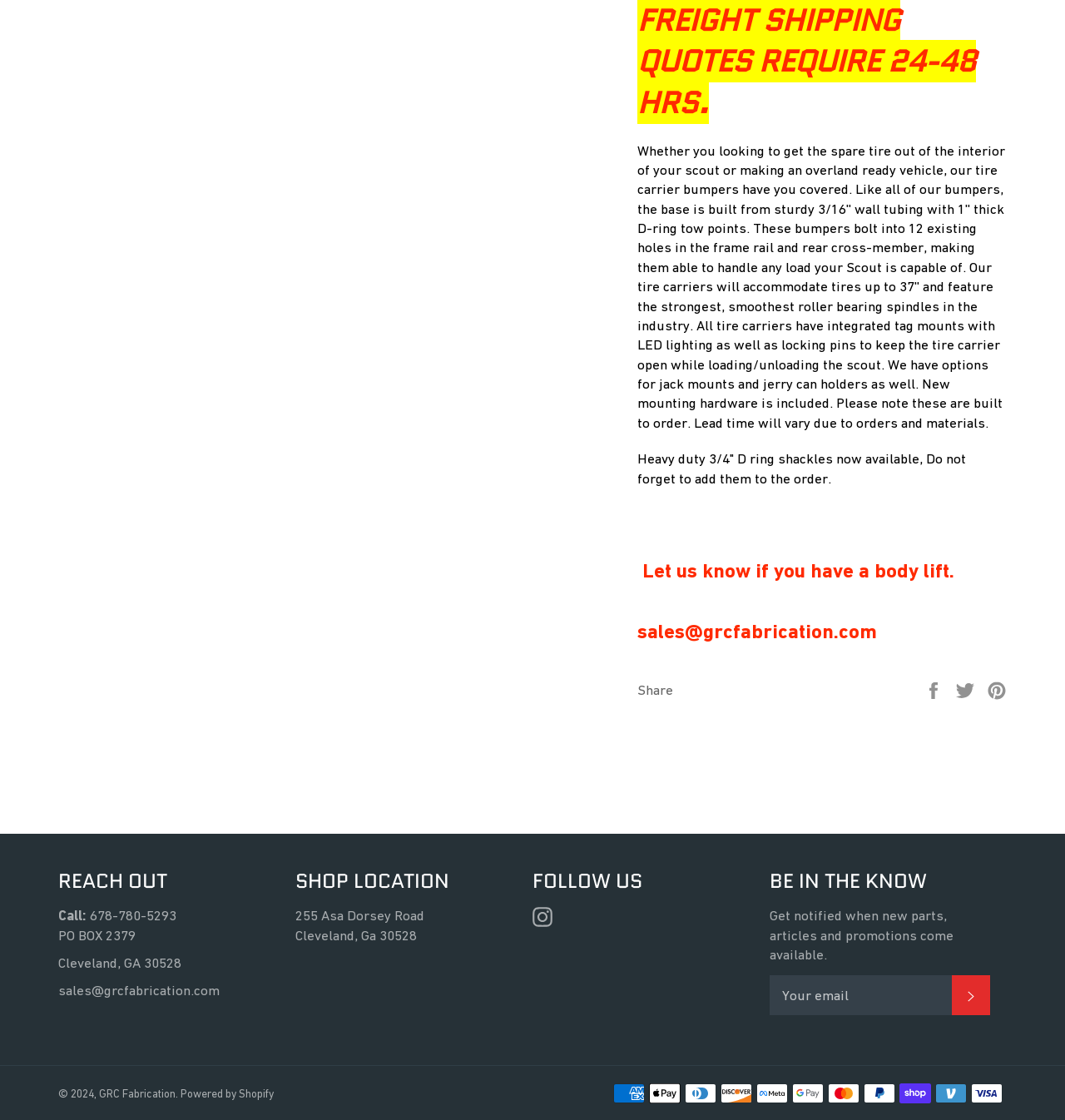Locate the UI element described by GRC Fabrication in the provided webpage screenshot. Return the bounding box coordinates in the format (top-left x, top-left y, bottom-right x, bottom-right y), ensuring all values are between 0 and 1.

[0.093, 0.971, 0.165, 0.982]